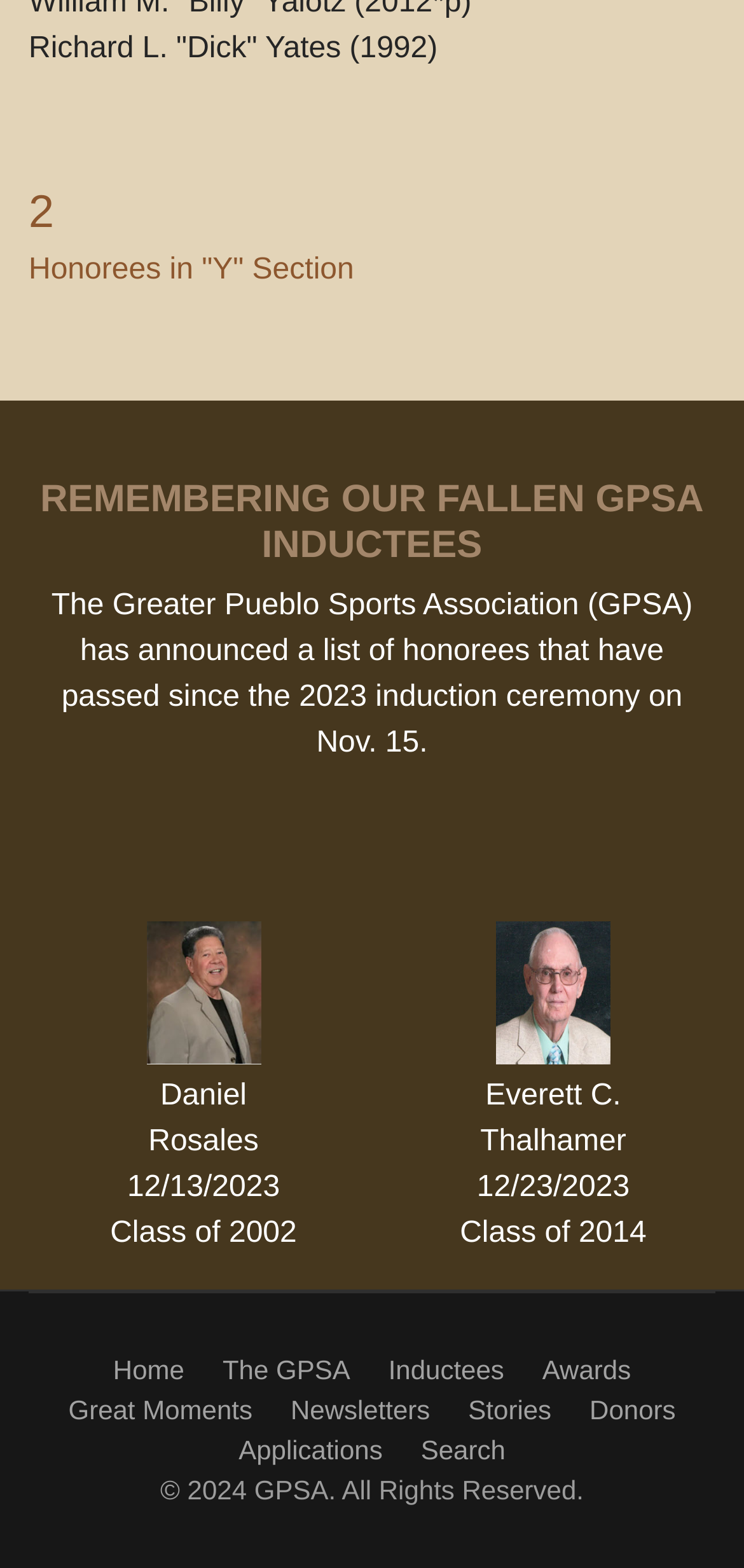Determine the bounding box coordinates for the area that needs to be clicked to fulfill this task: "search for something". The coordinates must be given as four float numbers between 0 and 1, i.e., [left, top, right, bottom].

[0.566, 0.913, 0.679, 0.938]